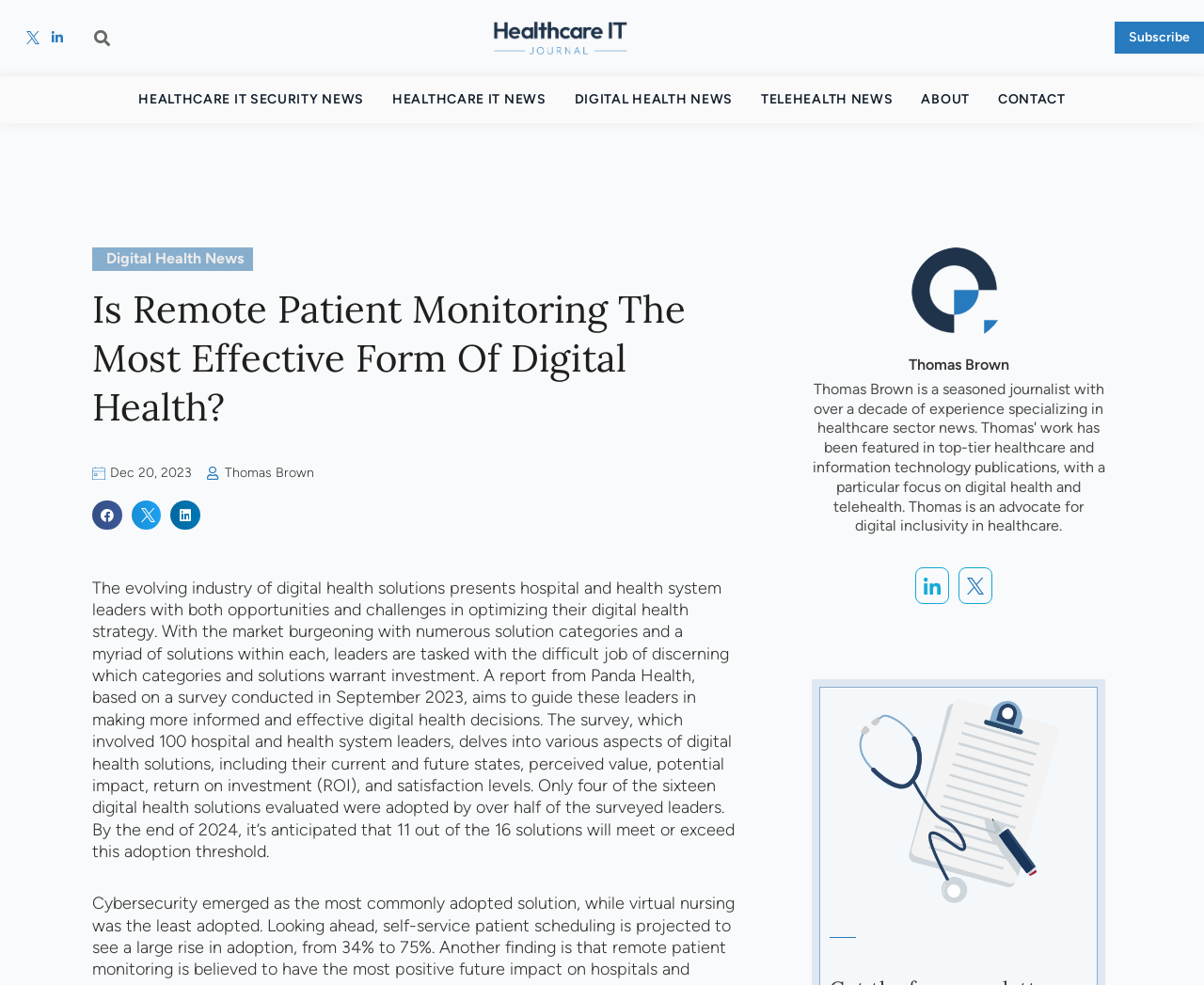Please determine the bounding box coordinates of the element to click on in order to accomplish the following task: "Read about Healthcare IT Security News". Ensure the coordinates are four float numbers ranging from 0 to 1, i.e., [left, top, right, bottom].

[0.107, 0.08, 0.31, 0.122]